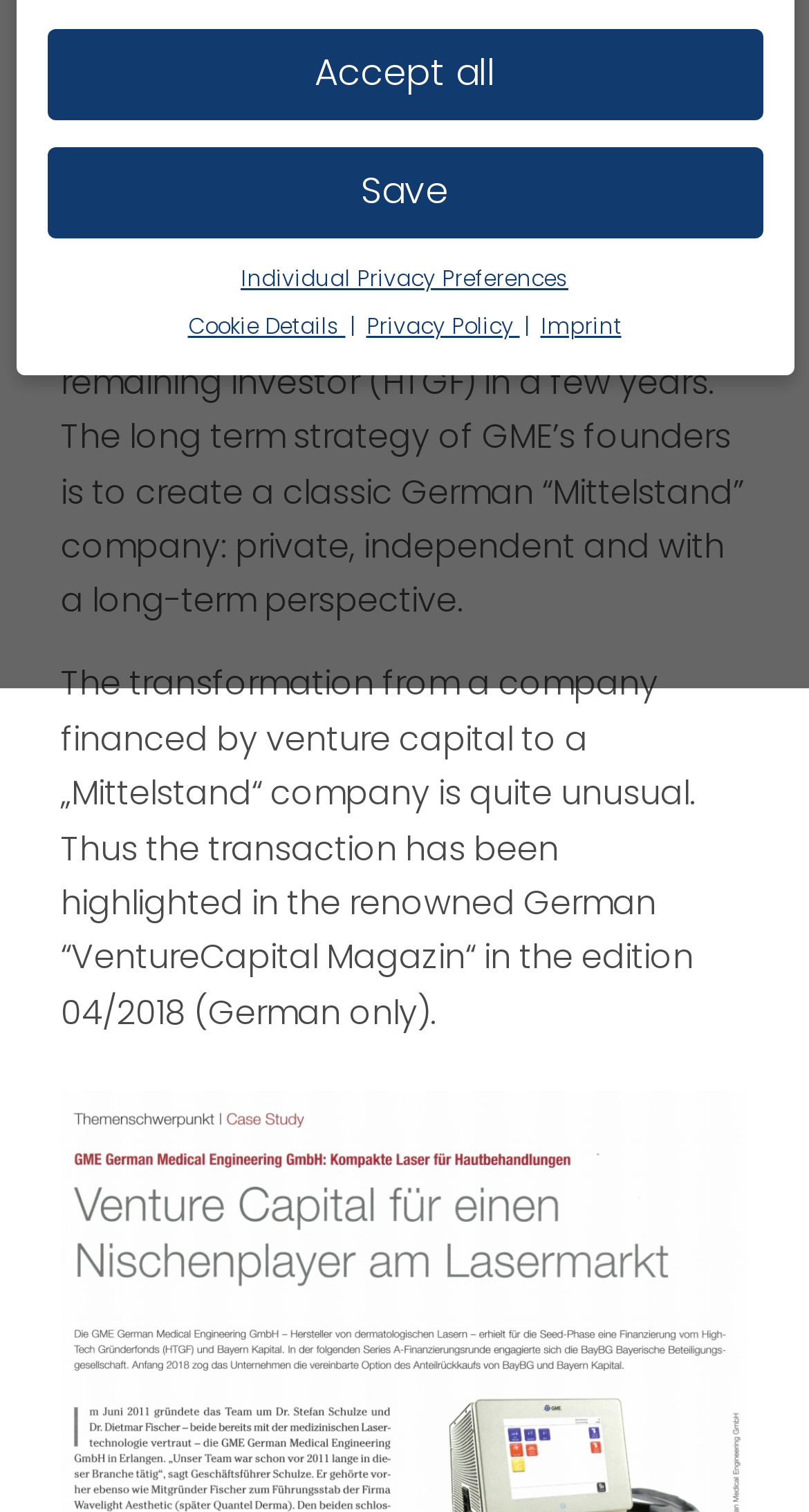Find the bounding box coordinates corresponding to the UI element with the description: "Cookie Details". The coordinates should be formatted as [left, top, right, bottom], with values as floats between 0 and 1.

[0.232, 0.206, 0.427, 0.226]